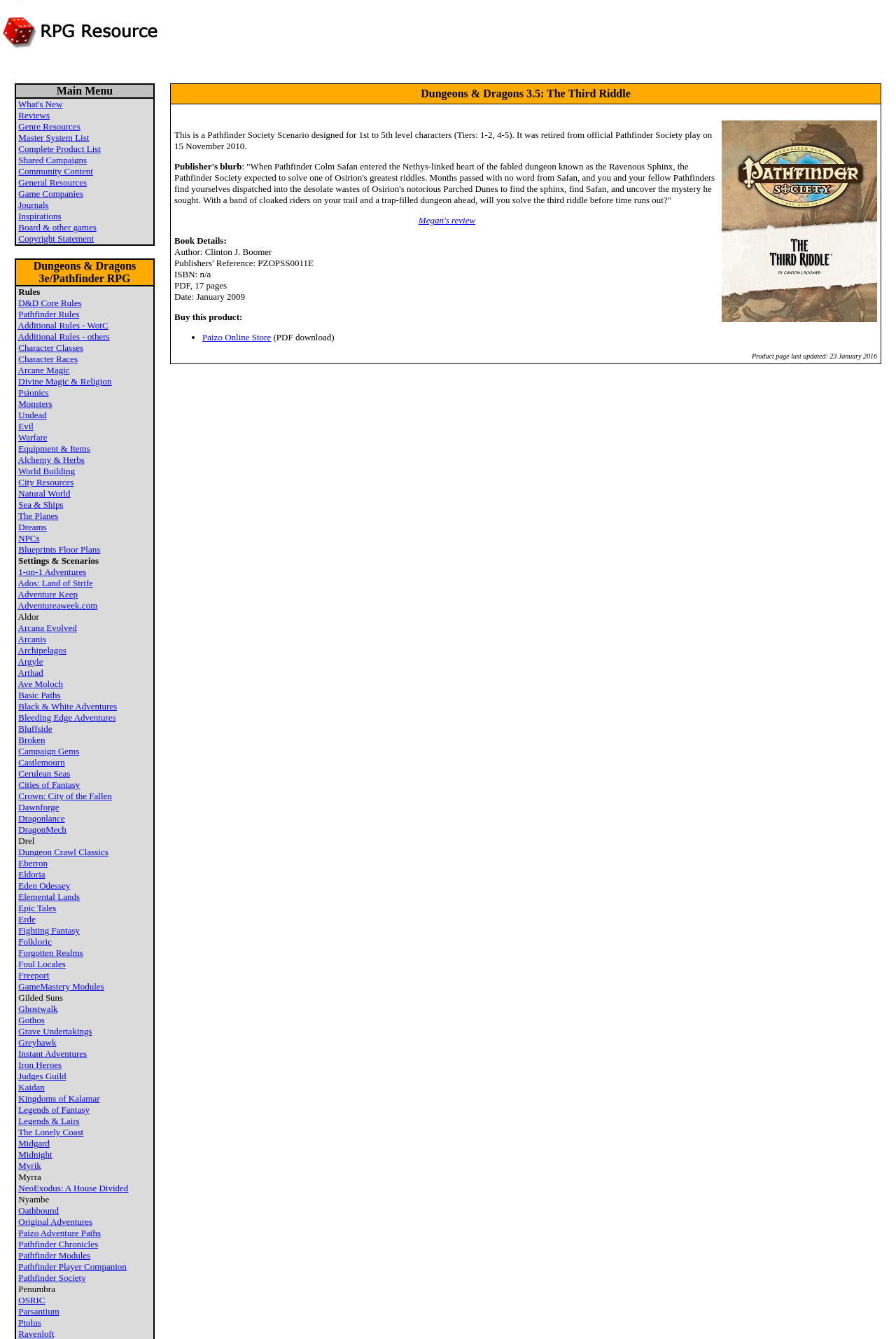Determine the bounding box coordinates for the area that should be clicked to carry out the following instruction: "Go to Reviews".

[0.021, 0.082, 0.055, 0.09]